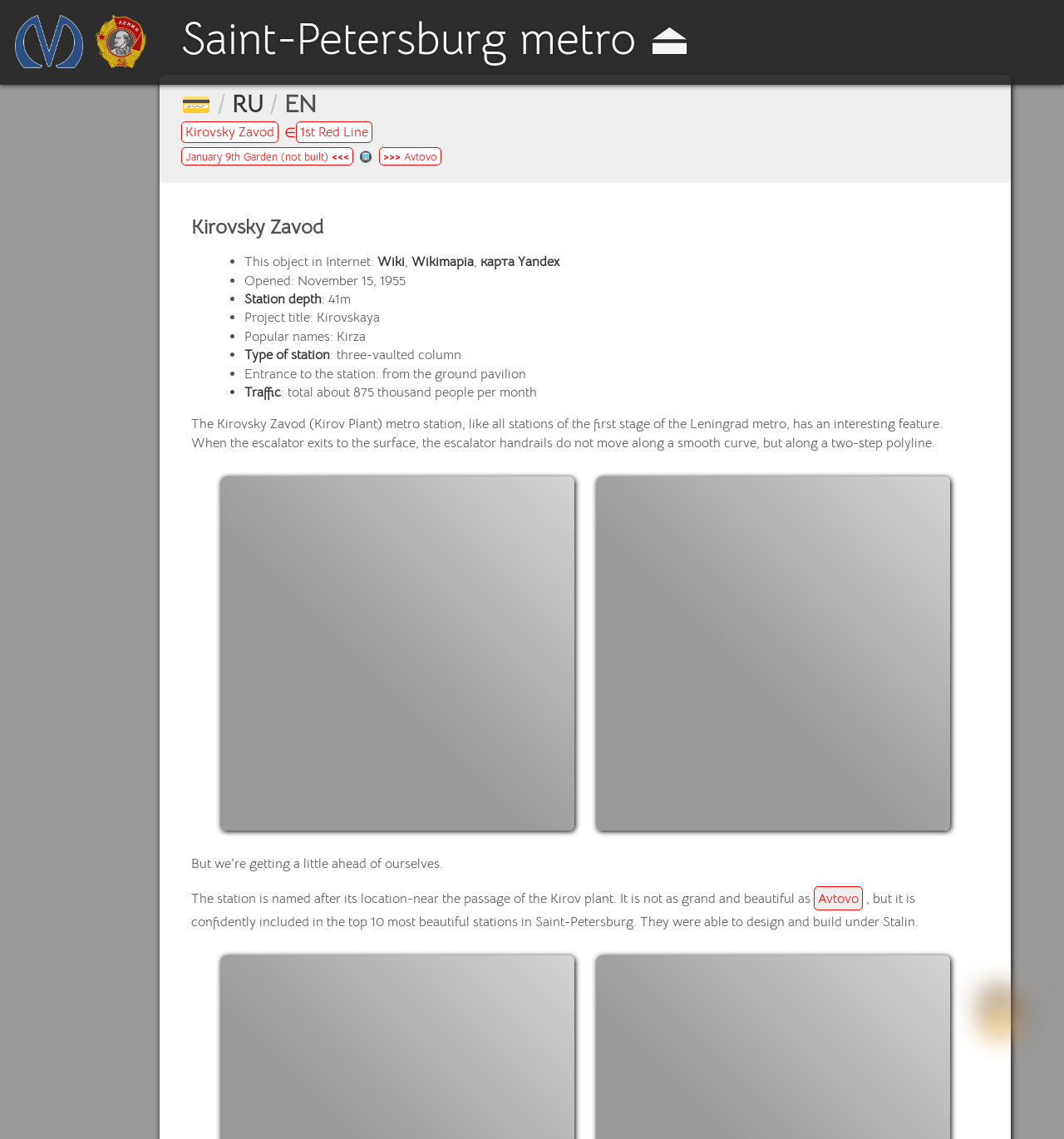Determine the bounding box coordinates for the region that must be clicked to execute the following instruction: "Go to the Wiki page".

[0.355, 0.222, 0.381, 0.238]